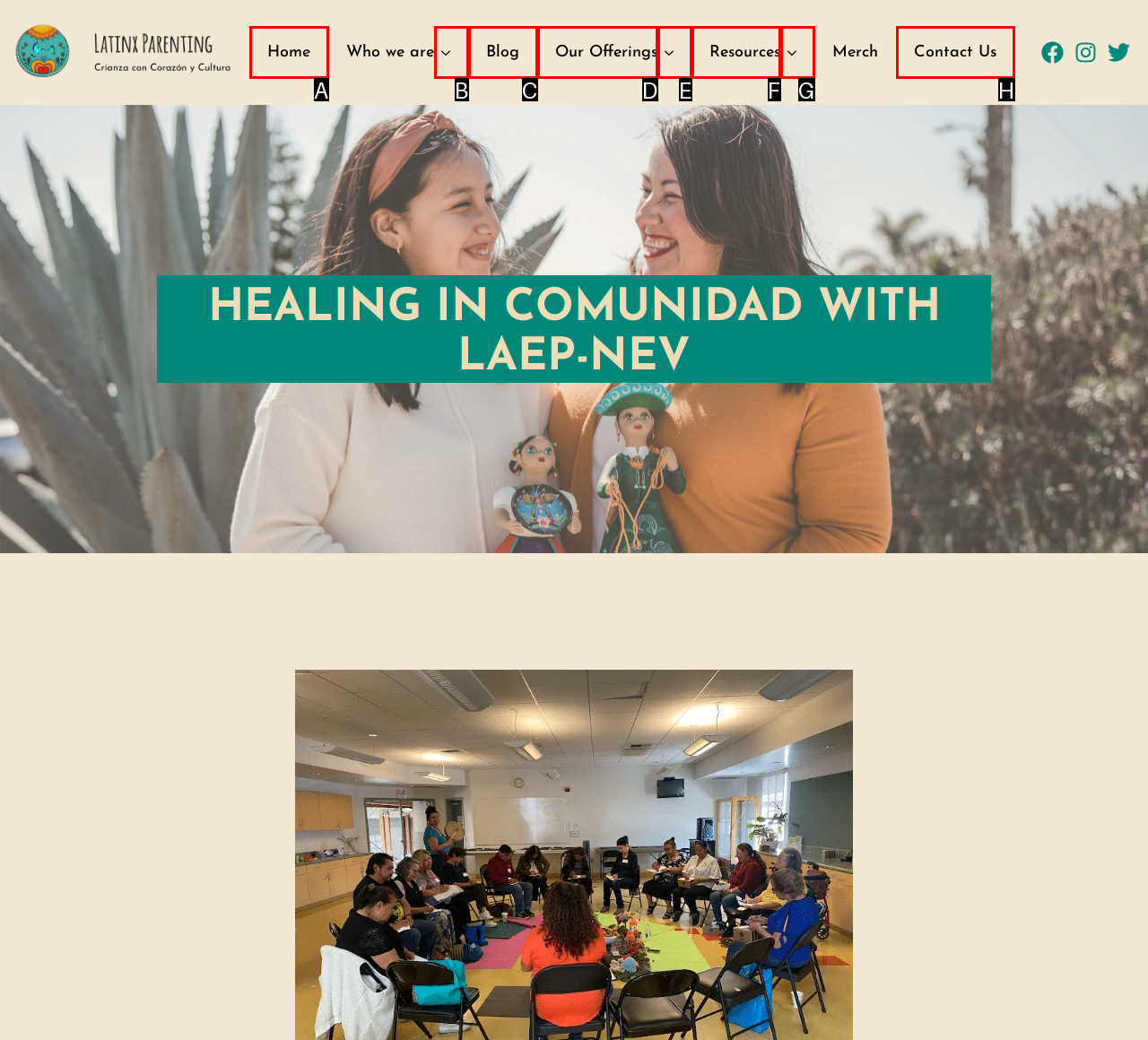Examine the description: parent_node: Resources aria-label="Resources Submenu" and indicate the best matching option by providing its letter directly from the choices.

G